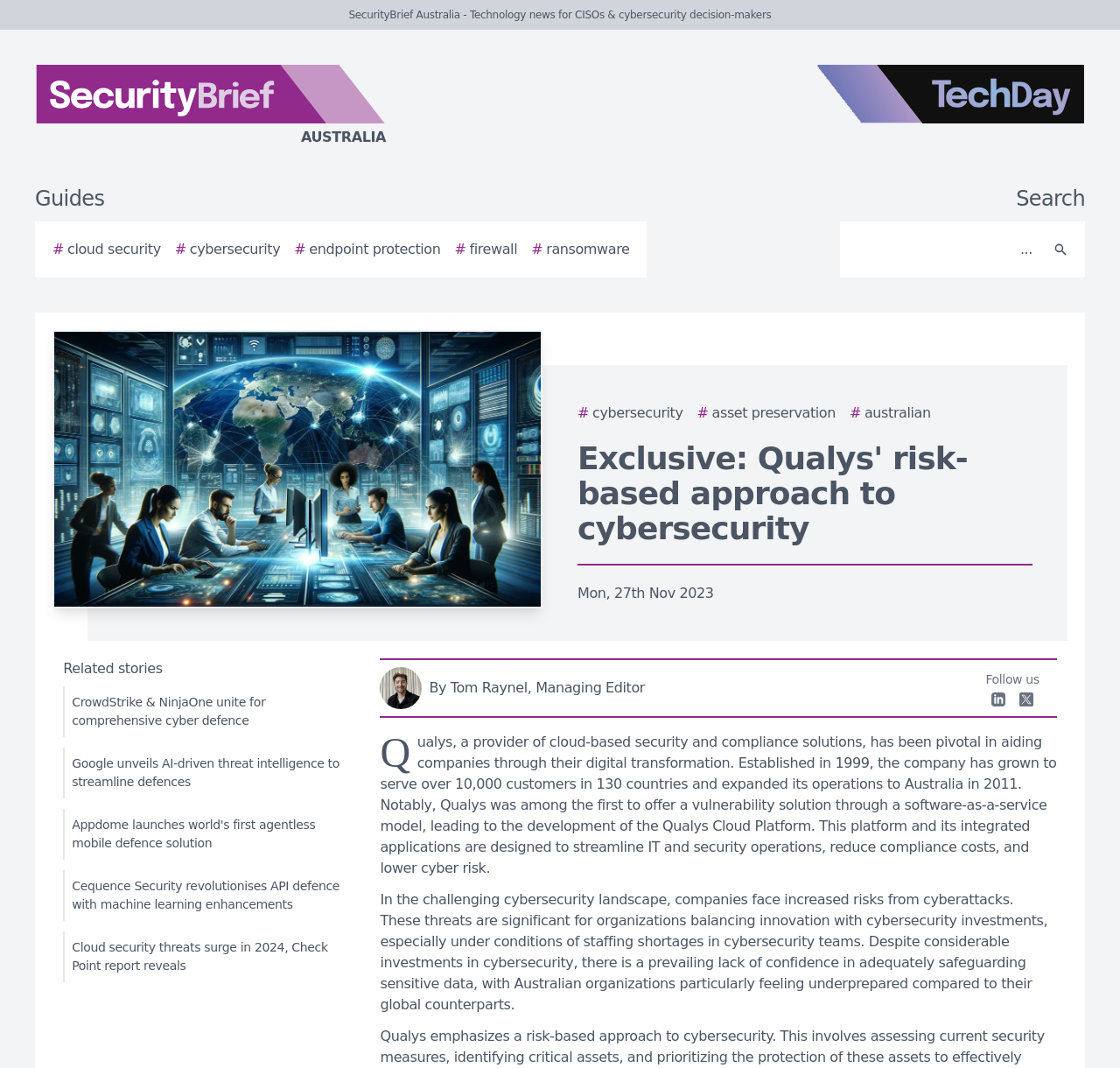What is the date of the article?
Using the visual information, respond with a single word or phrase.

Mon, 27th Nov 2023